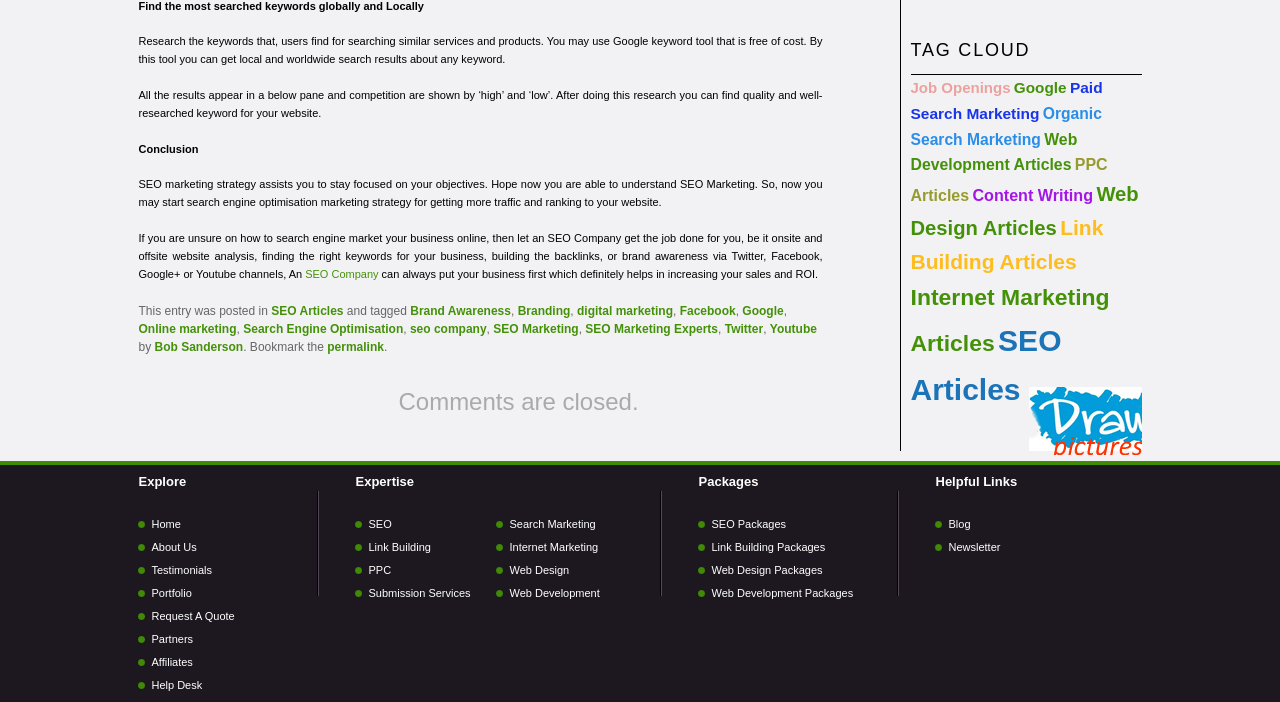Review the image closely and give a comprehensive answer to the question: What is the name of the author of the article?

The webpage mentions that the article is written by 'Bob Sanderson', which is indicated by the link 'Bob Sanderson' in the footer section.